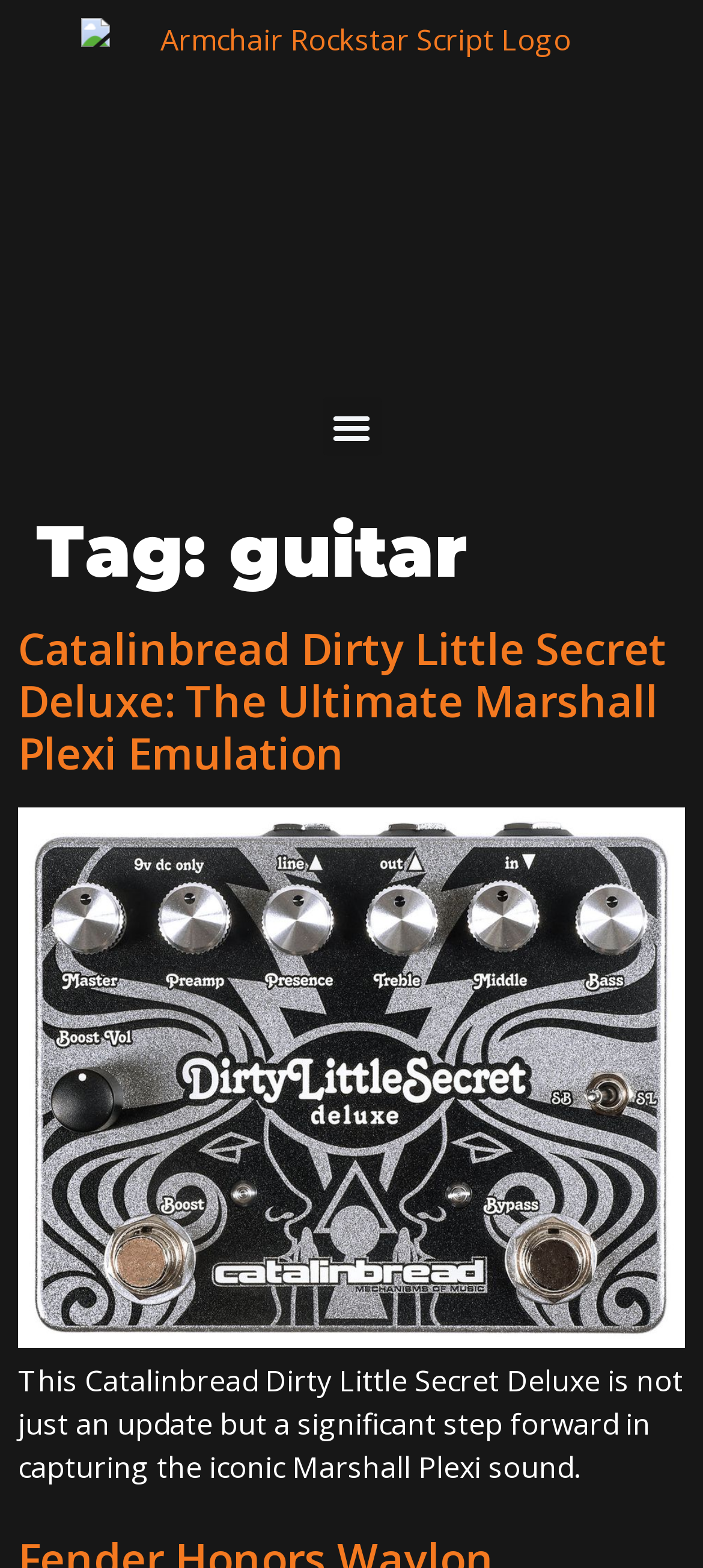Refer to the image and provide an in-depth answer to the question: 
How many links are there in the article?

I found the answer by looking at the article element and counting the number of link elements inside it. There are two link elements, one with the text 'Catalinbread Dirty Little Secret Deluxe: The Ultimate Marshall Plexi Emulation' and another with the text 'catalinbread dirty little secret deluxe front view'.